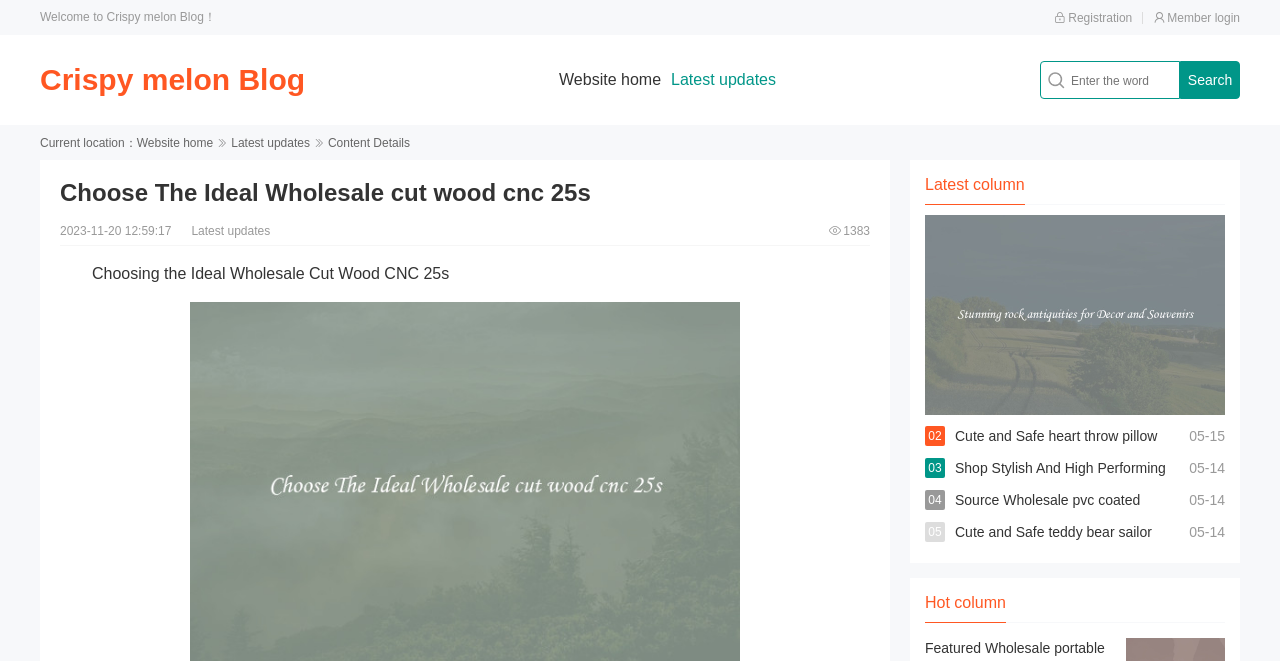Provide the bounding box coordinates, formatted as (top-left x, top-left y, bottom-right x, bottom-right y), with all values being floating point numbers between 0 and 1. Identify the bounding box of the UI element that matches the description: Member login

[0.901, 0.017, 0.969, 0.038]